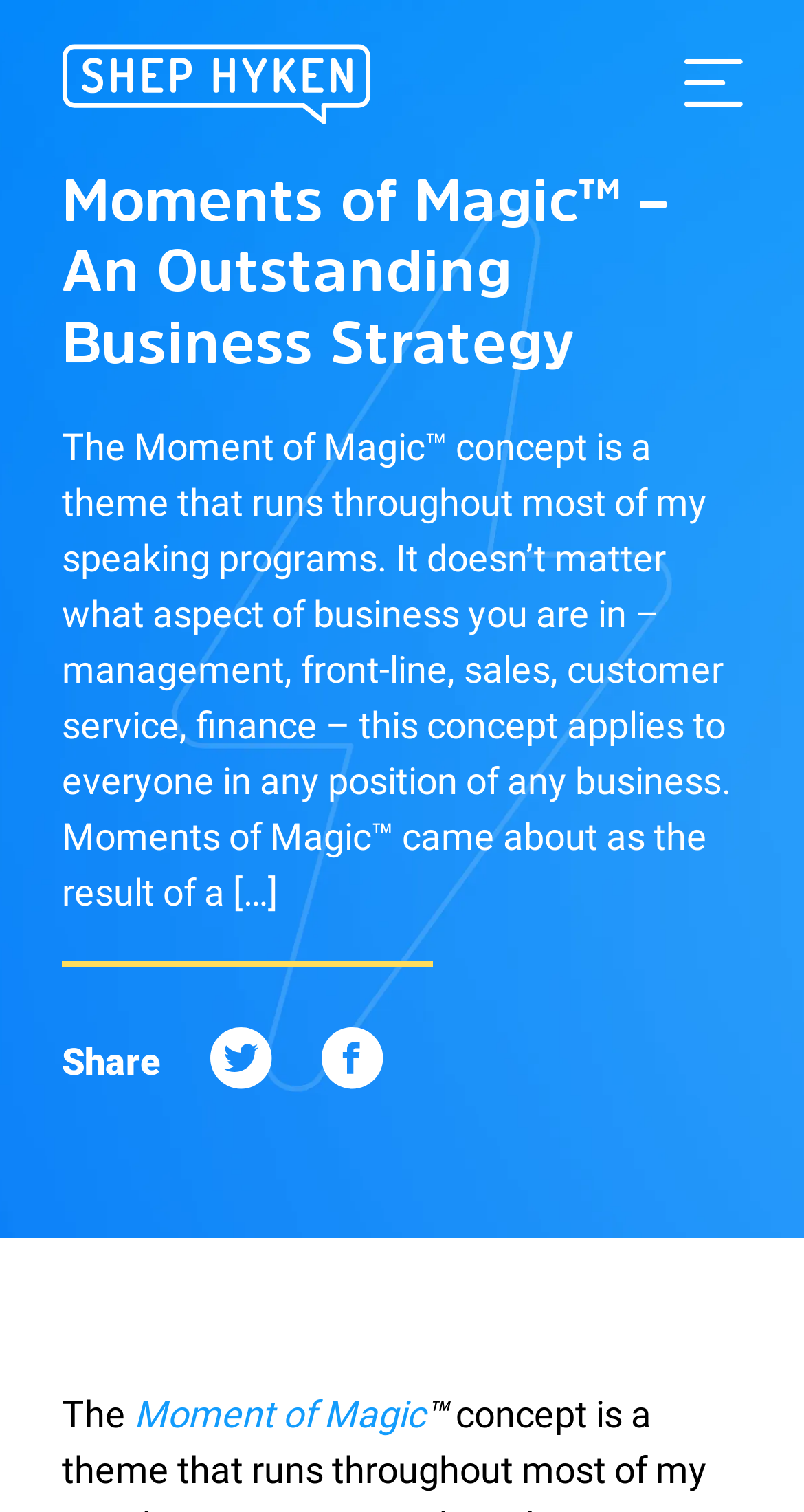Given the description "parent_node: Share", provide the bounding box coordinates of the corresponding UI element.

[0.4, 0.68, 0.477, 0.73]